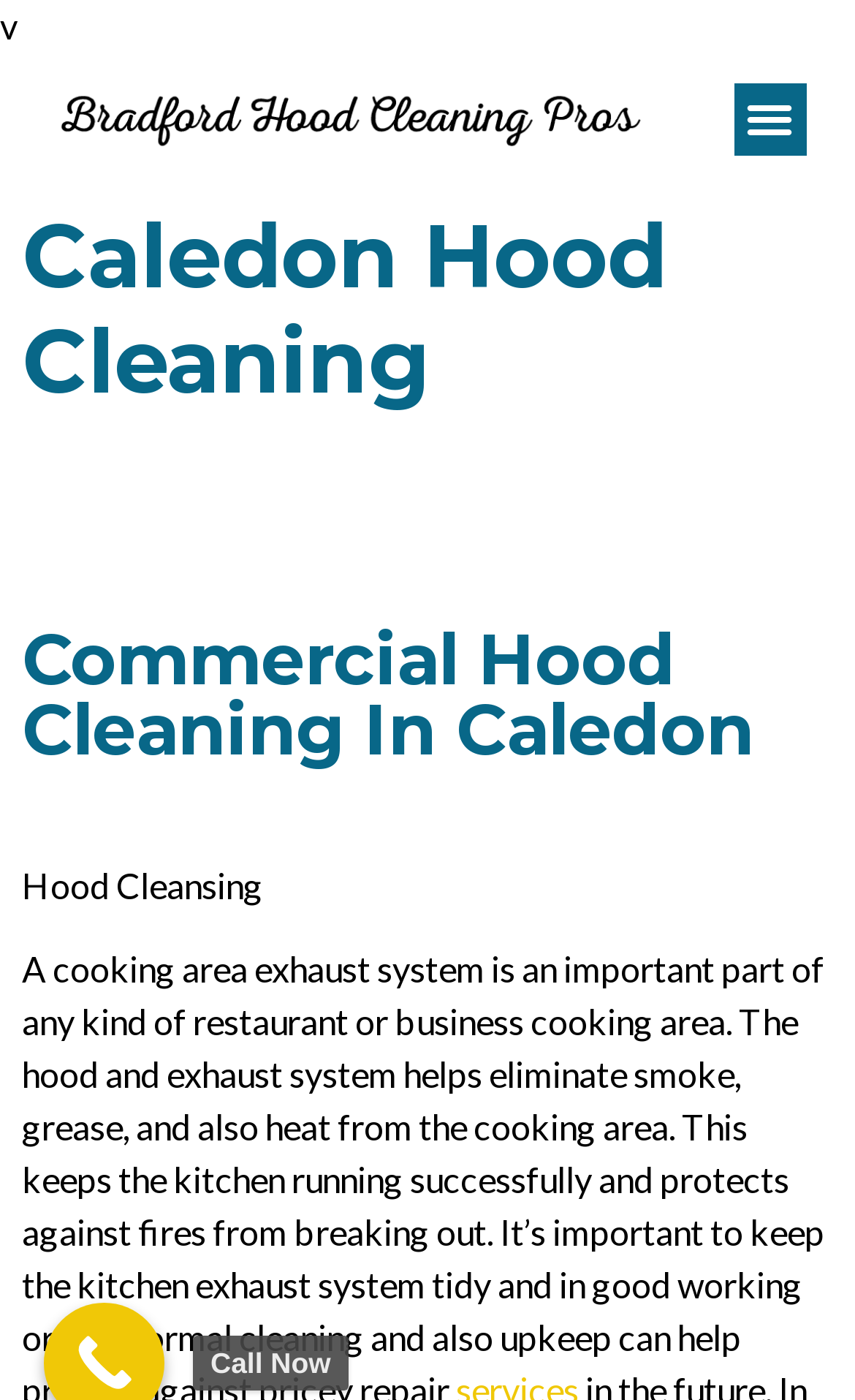Given the following UI element description: "Menu", find the bounding box coordinates in the webpage screenshot.

[0.858, 0.059, 0.942, 0.111]